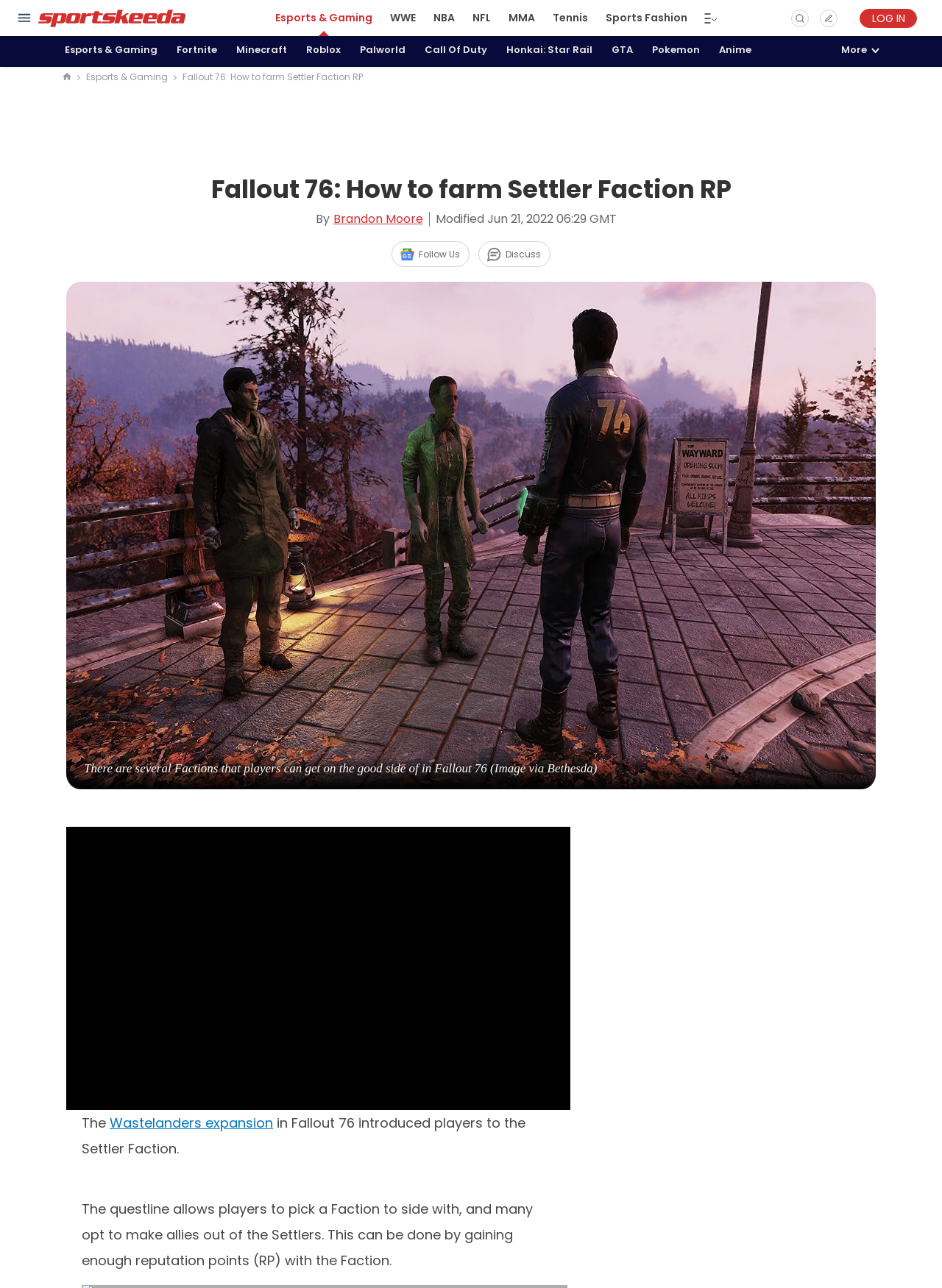Please determine the bounding box coordinates, formatted as (top-left x, top-left y, bottom-right x, bottom-right y), with all values as floating point numbers between 0 and 1. Identify the bounding box of the region described as: Brandon Moore

[0.354, 0.164, 0.456, 0.176]